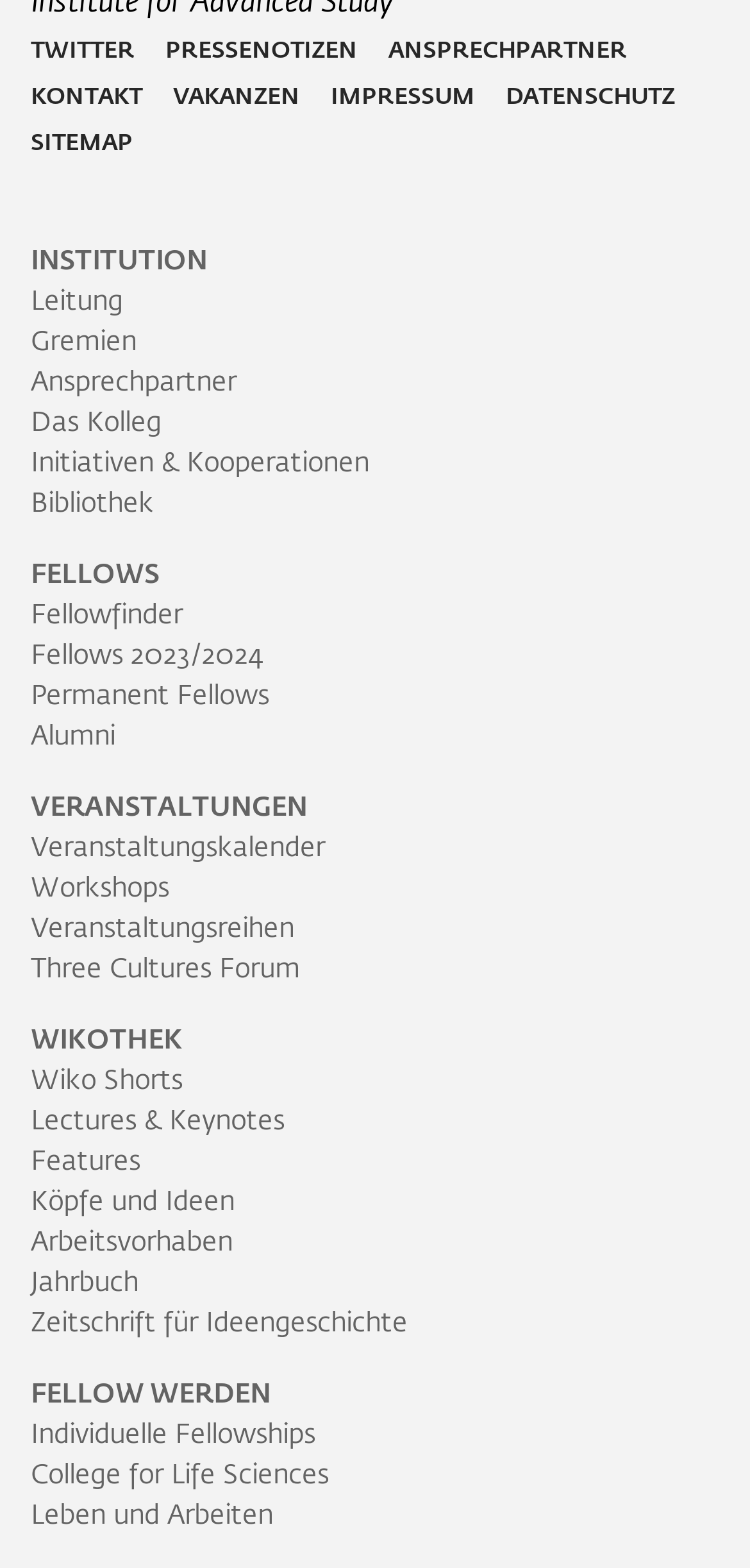Please identify the coordinates of the bounding box for the clickable region that will accomplish this instruction: "Search for fellows".

[0.041, 0.358, 0.213, 0.375]